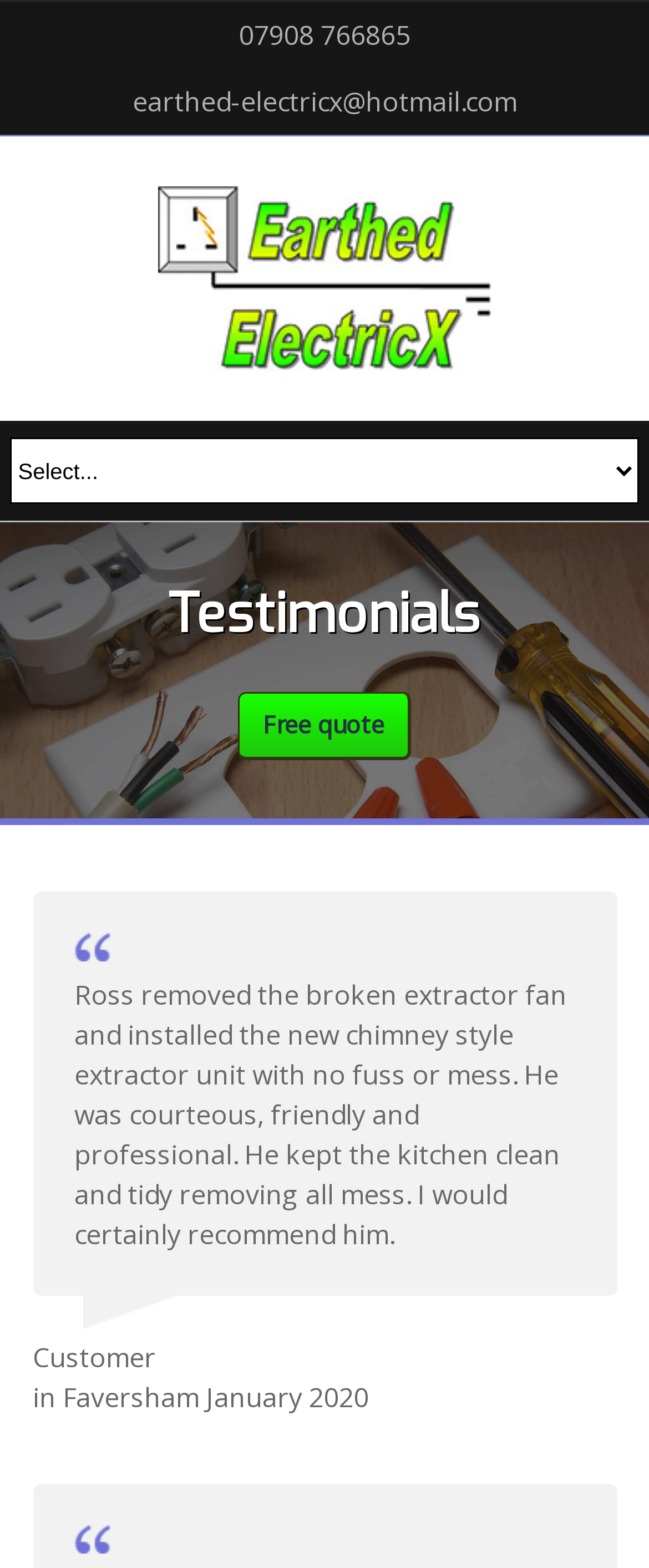Where is the customer from who wrote the testimonial?
Refer to the image and answer the question using a single word or phrase.

Faversham